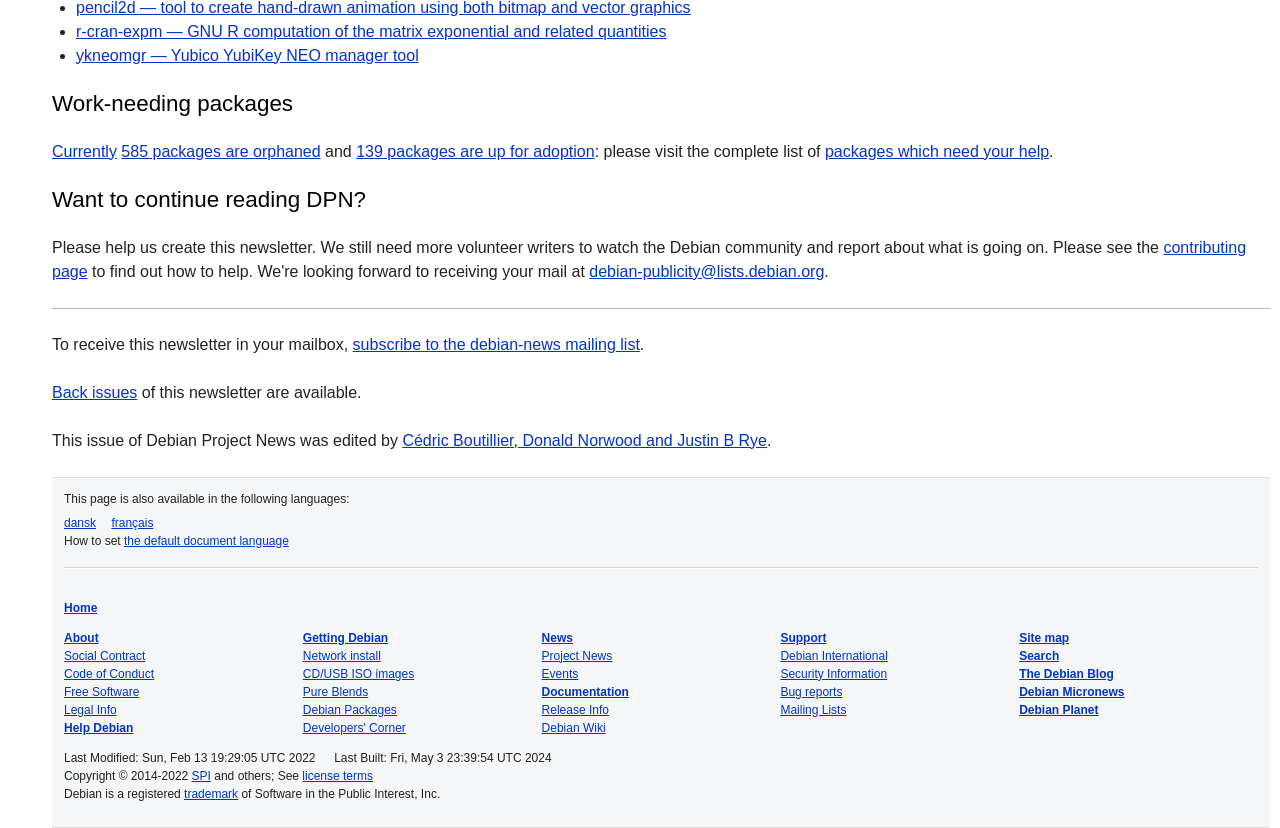How many packages are orphaned?
Please give a detailed and elaborate answer to the question based on the image.

I found the answer by looking at the link '585 packages are orphaned' which is a part of the sentence 'Currently 585 packages are orphaned and 139 packages are up for adoption: please visit the complete list of packages which need your help.'